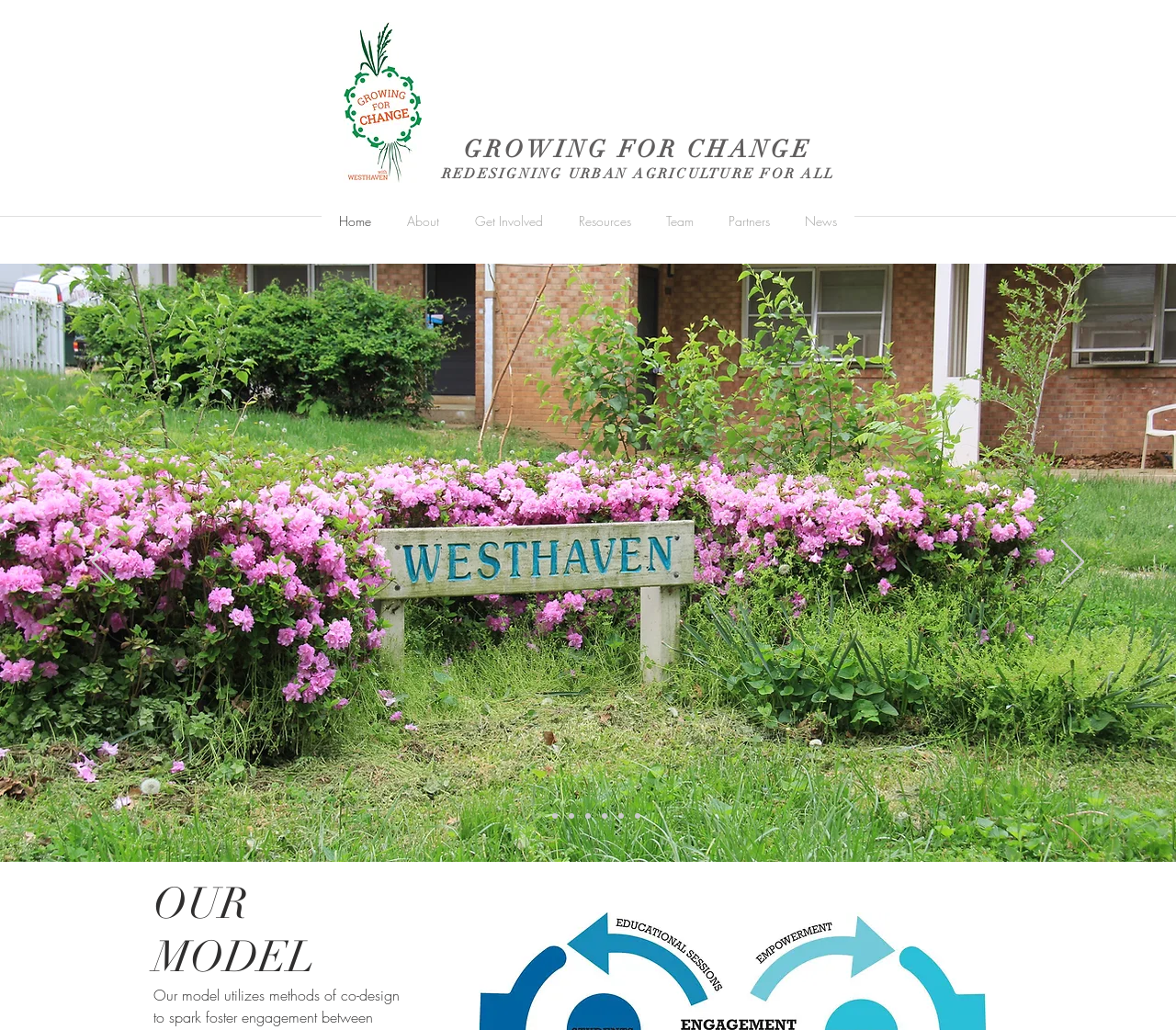What is the purpose of the buttons in the slideshow?
Please answer the question with a detailed and comprehensive explanation.

I inferred the purpose of the buttons by looking at their positions and texts, specifically the 'Previous' and 'Next' buttons, which suggest that they are used to navigate through the slides in the slideshow.